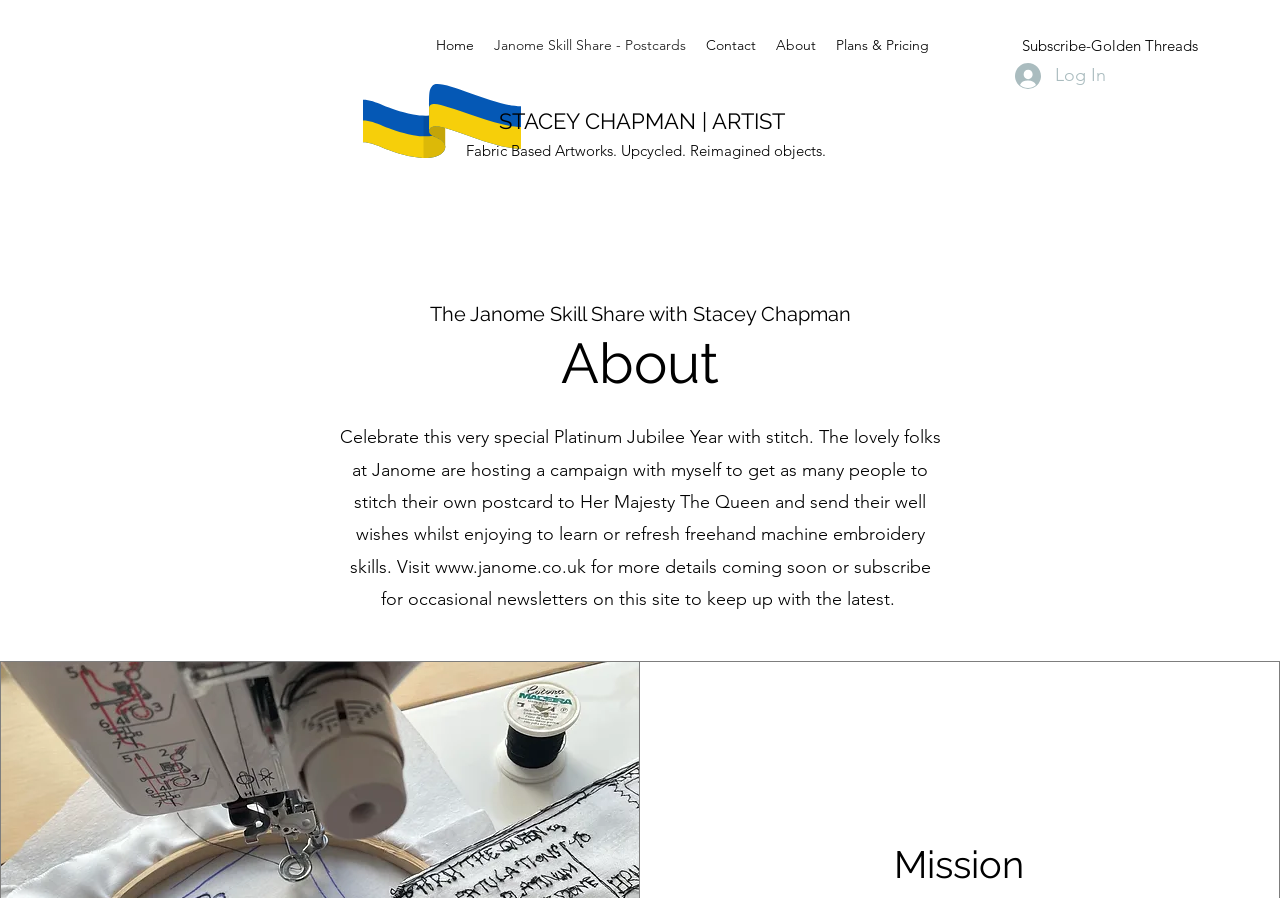Present a detailed account of what is displayed on the webpage.

The webpage is about Janome Skill Share, specifically focused on postcards and Stacey Chapman's art. At the top left, there is a navigation menu with links to "Home", "Janome Skill Share - Postcards", "Contact", "About", and "Plans & Pricing". To the right of the navigation menu, there is a link to "Subscribe-Golden Threads". 

Below the navigation menu, there is a prominent link with the text "STACEY CHAPMAN | ARTIST". Next to it, there is a paragraph describing fabric-based artworks that are upcycled and reimagined objects. 

On the top right, there is a "Log In" button accompanied by a small image. Below the button, there is a heading "The Janome Skill Share with Stacey Chapman". 

The main content of the page is divided into two sections. The first section has a heading "About" and describes a campaign to celebrate the Platinum Jubilee Year with stitch, where people can learn or refresh freehand machine embroidery skills and send well wishes to Her Majesty The Queen. There is a link to "www.janome.co.uk" for more details. 

The second section has a heading "Mission" located at the bottom of the page.